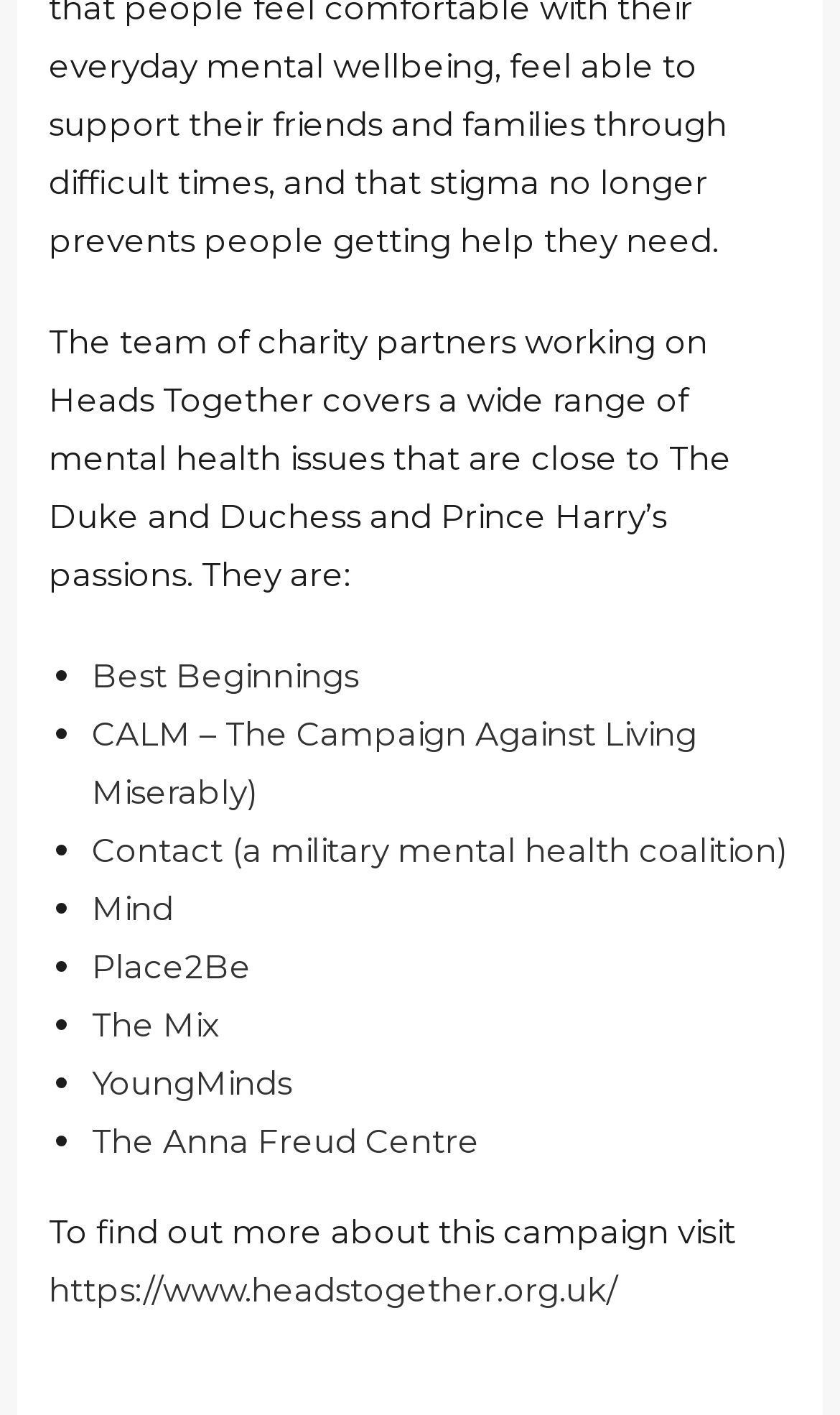Determine the bounding box for the described HTML element: "The Mix". Ensure the coordinates are four float numbers between 0 and 1 in the format [left, top, right, bottom].

[0.11, 0.709, 0.261, 0.738]